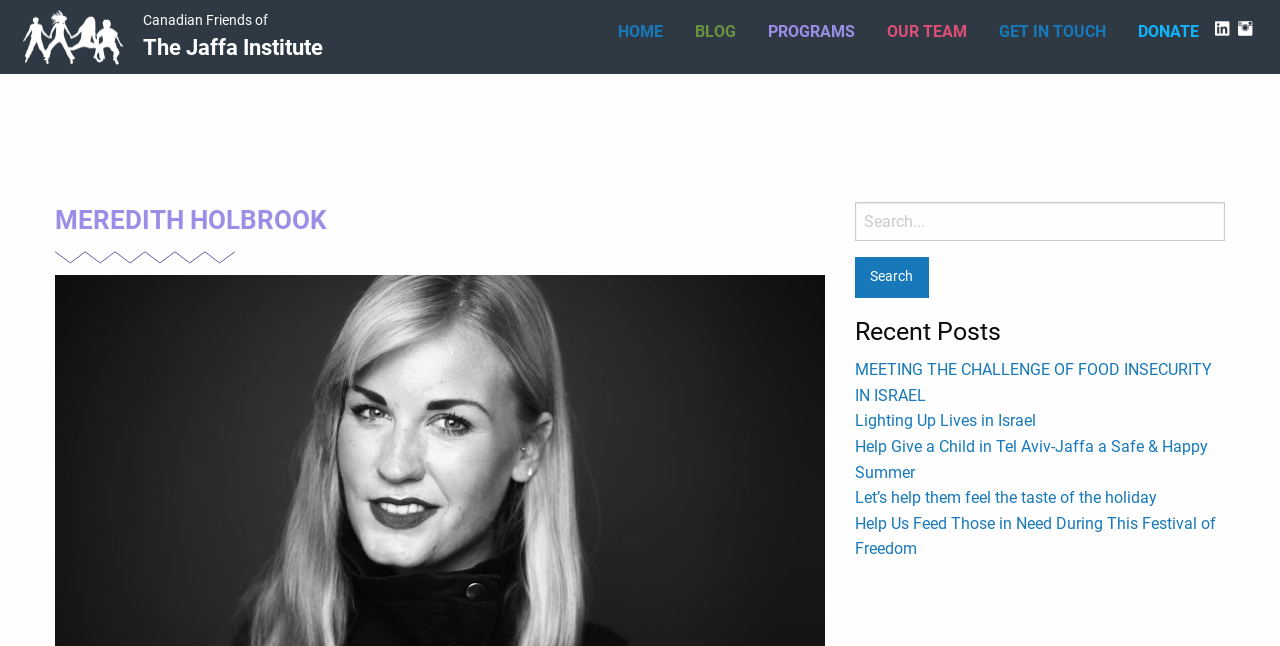Find and specify the bounding box coordinates that correspond to the clickable region for the instruction: "Donate to the Jaffa Institute".

[0.877, 0.02, 0.949, 0.08]